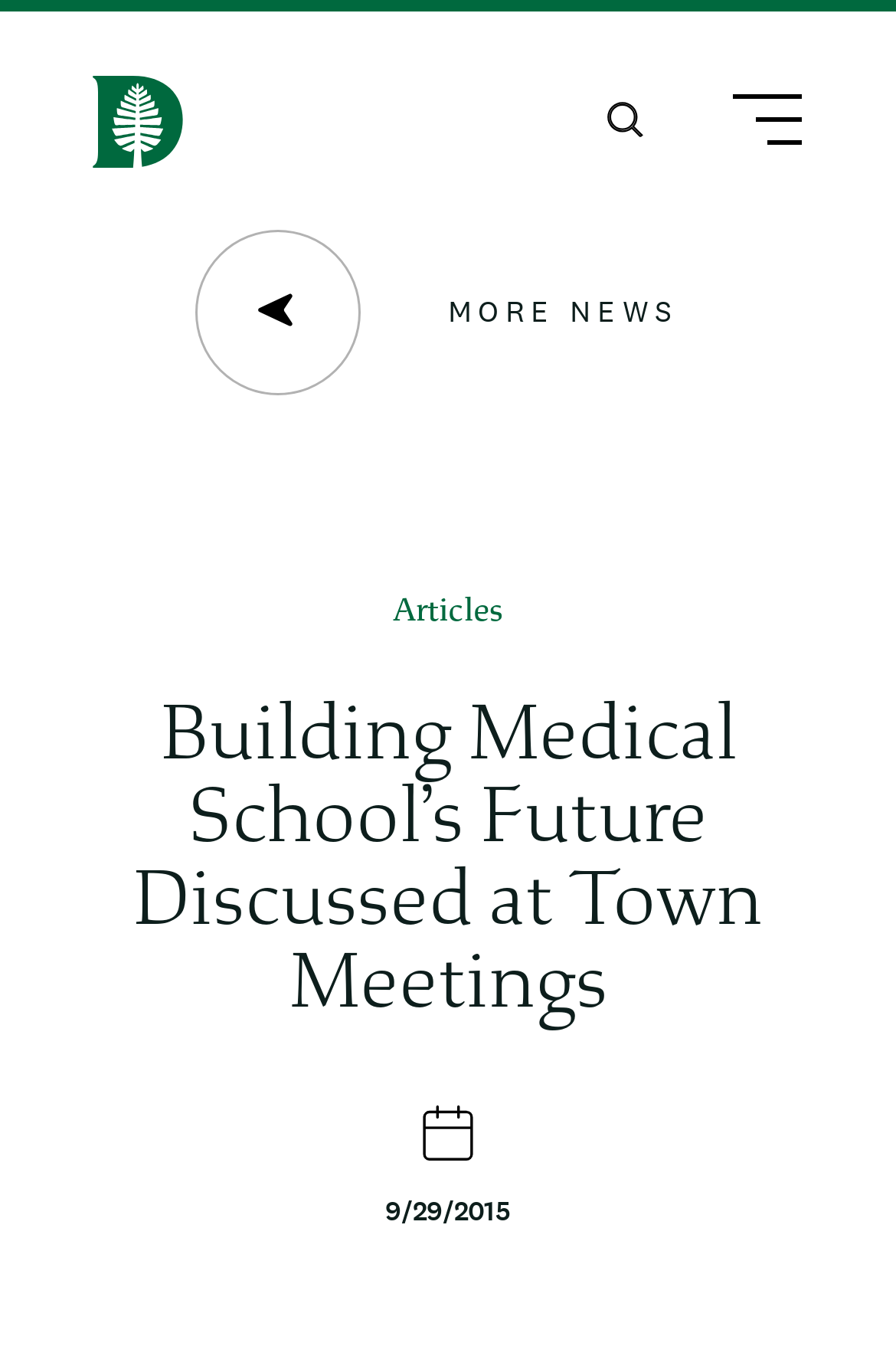Based on the element description "More news", predict the bounding box coordinates of the UI element.

[0.218, 0.171, 0.756, 0.294]